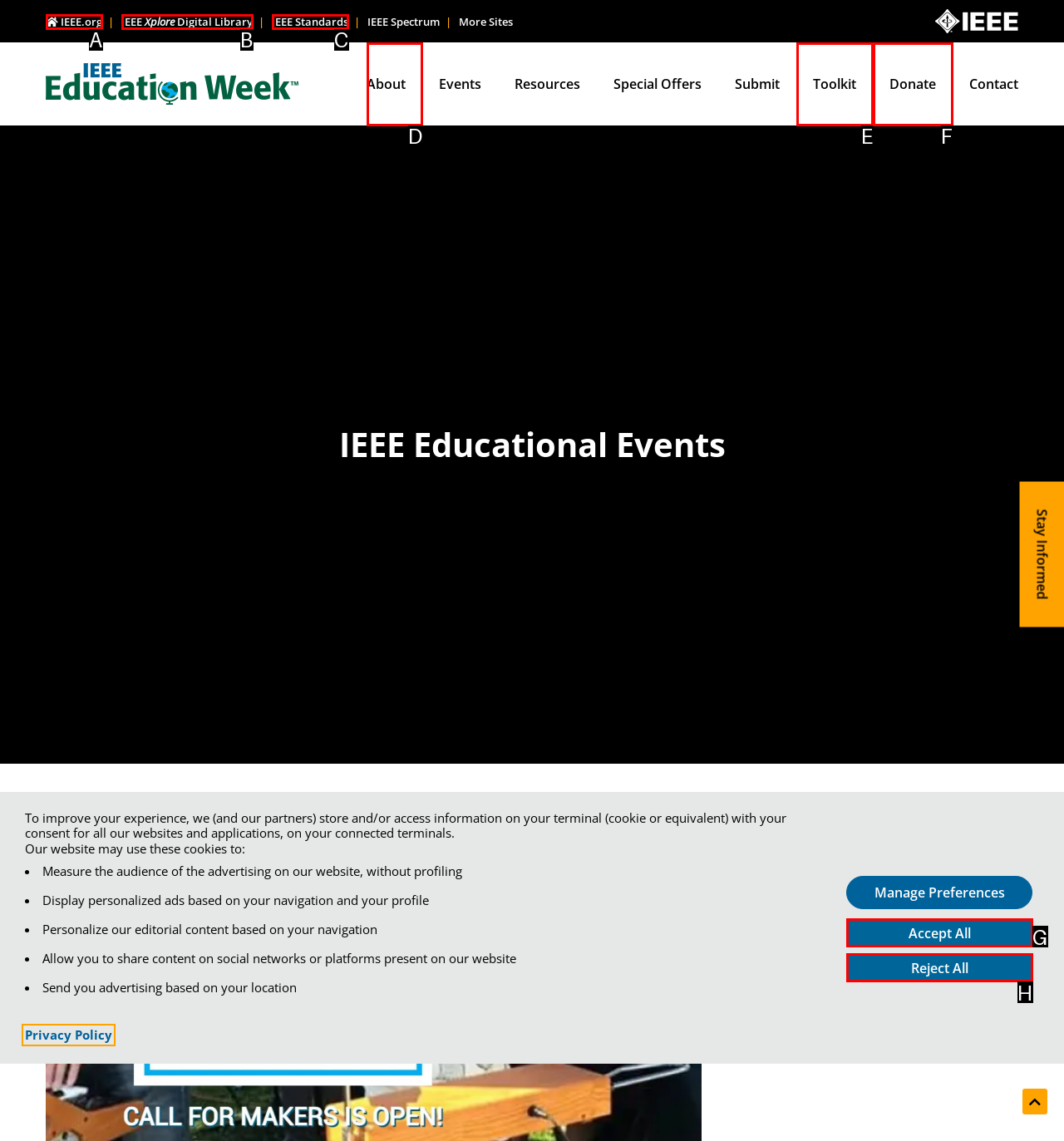Find the HTML element that suits the description: IEEE Xplore Digital Library
Indicate your answer with the letter of the matching option from the choices provided.

B